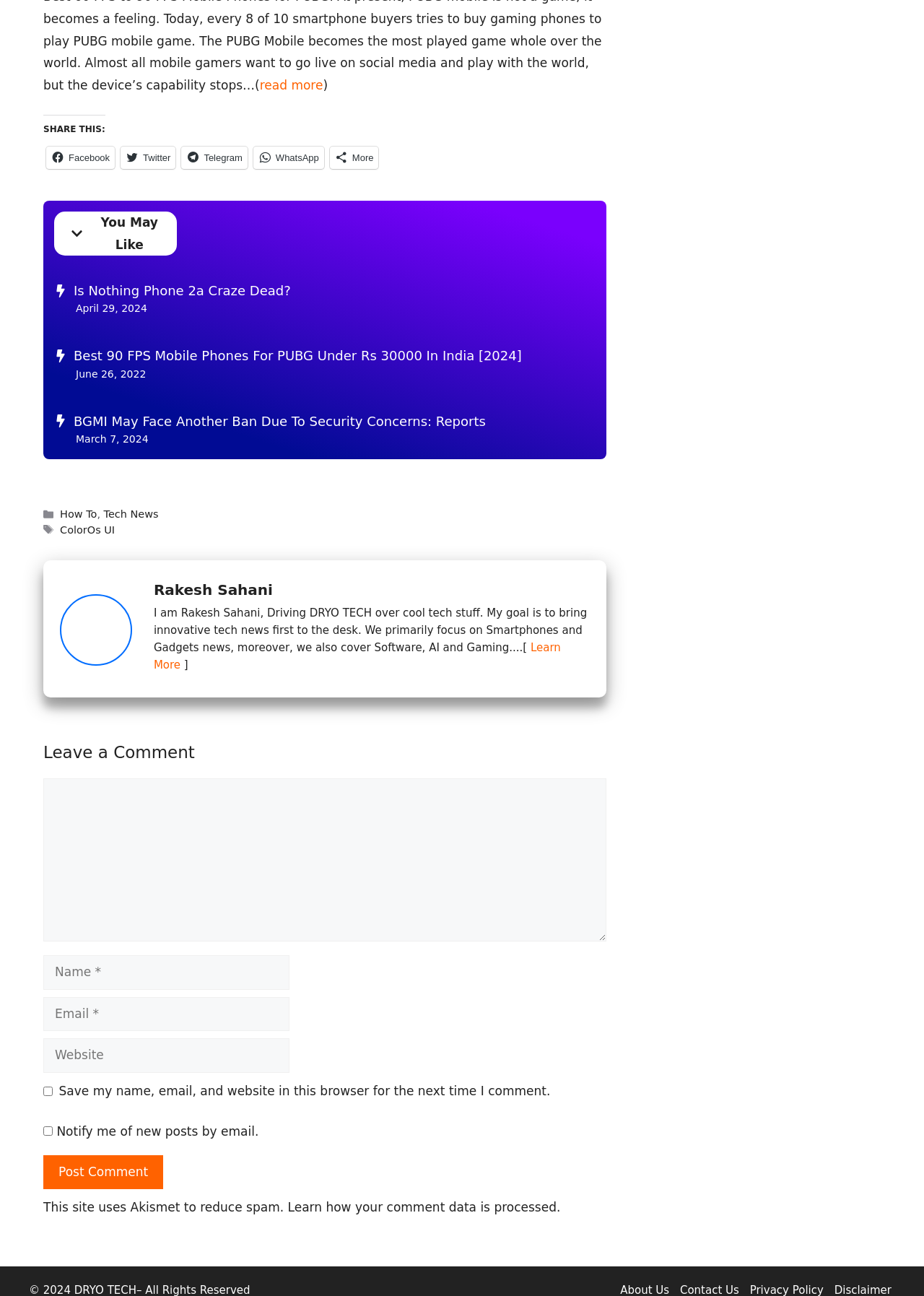Refer to the screenshot and give an in-depth answer to this question: What is the author's name?

The author's name can be found in the section where it says 'I am Rakesh Sahani, Driving DRYO TECH over cool tech stuff.' This section appears to be a brief introduction or bio of the author.